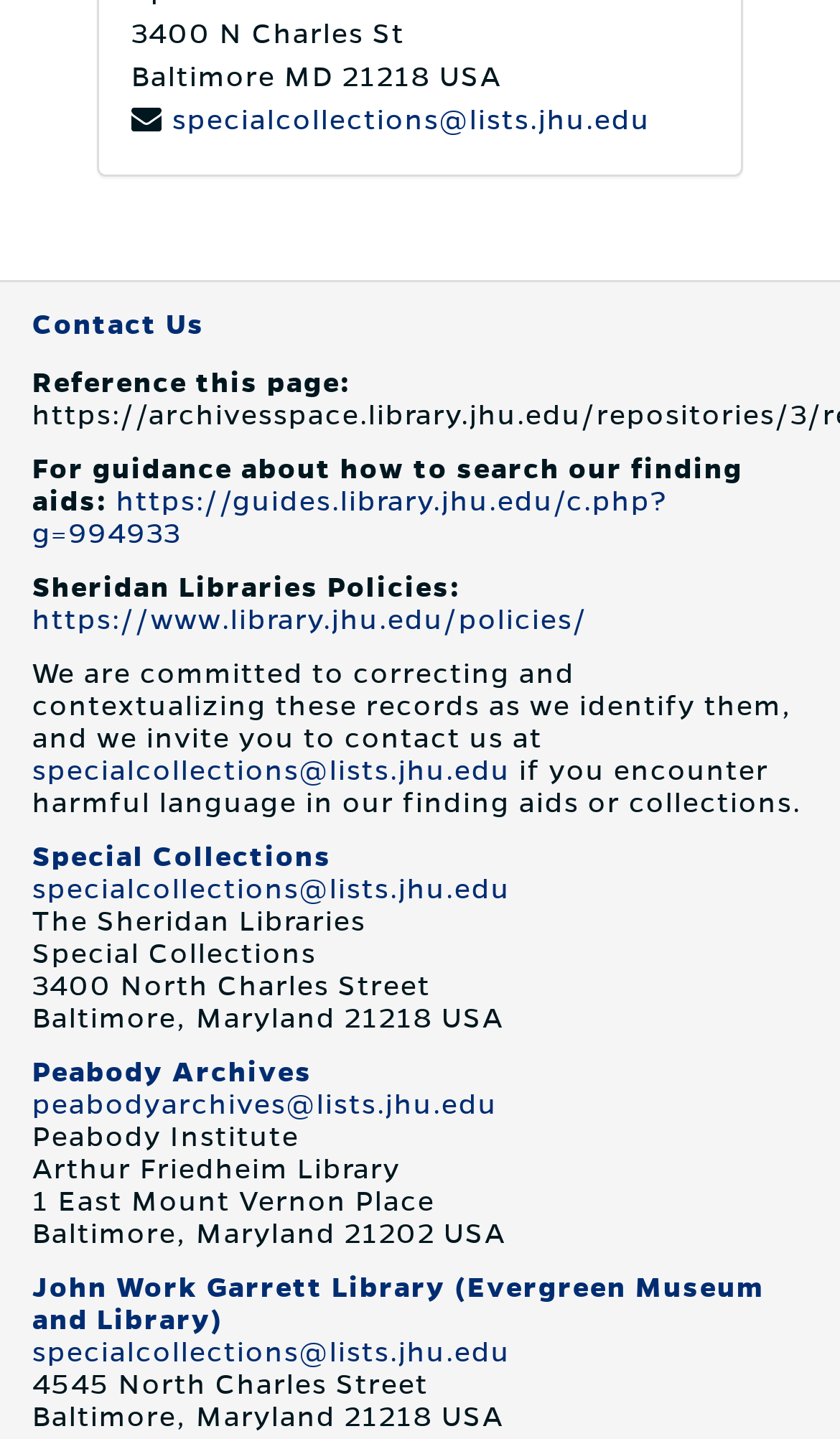Could you highlight the region that needs to be clicked to execute the instruction: "Contact us via email"?

[0.205, 0.073, 0.774, 0.094]